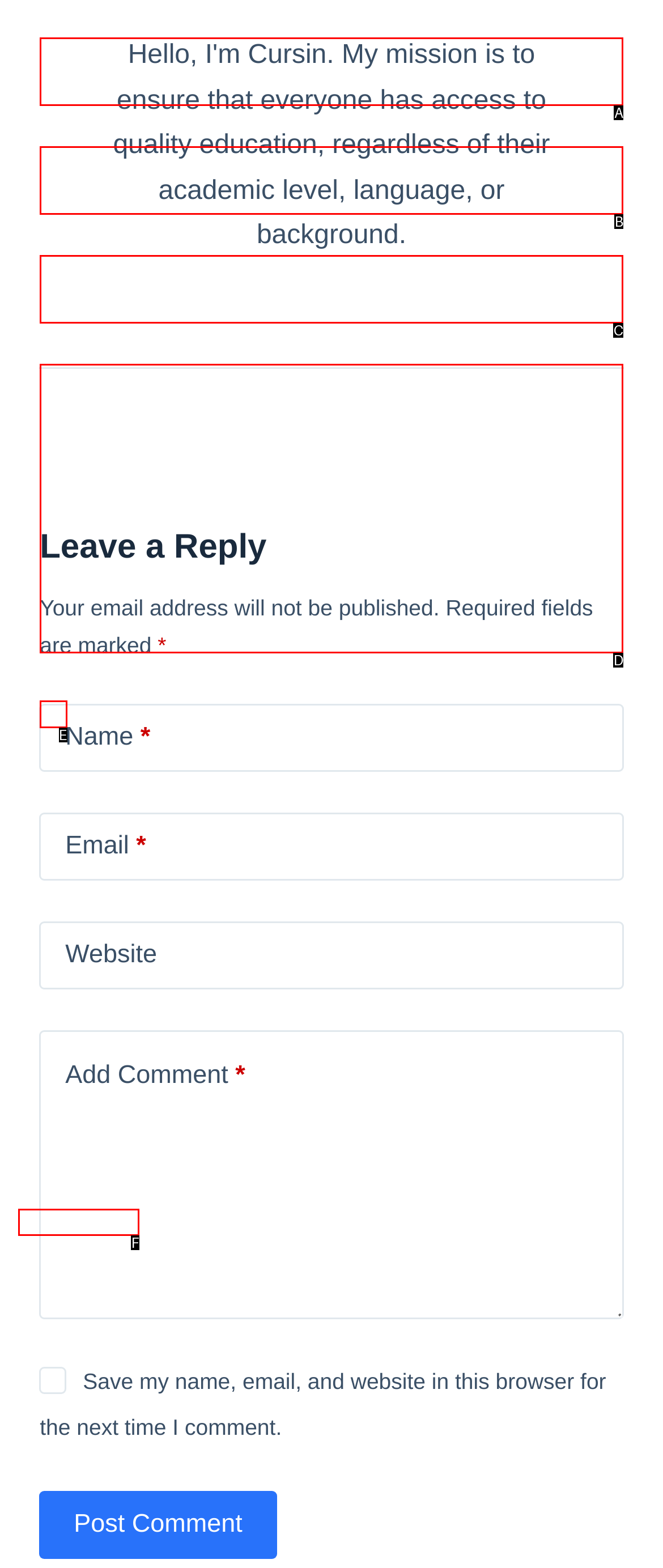Find the HTML element that matches the description: parent_node: Name name="author"
Respond with the corresponding letter from the choices provided.

A